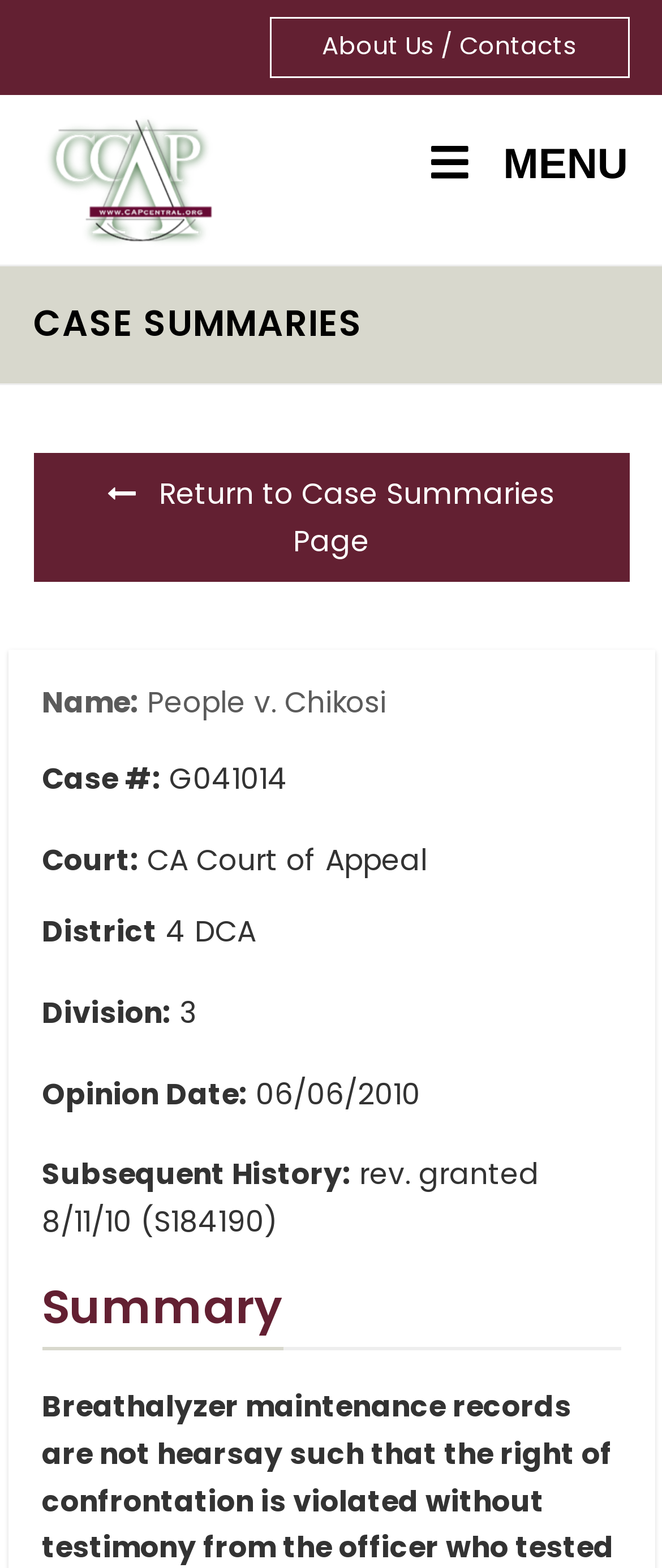Please determine the bounding box coordinates for the element with the description: "Menu".

[0.587, 0.071, 1.0, 0.139]